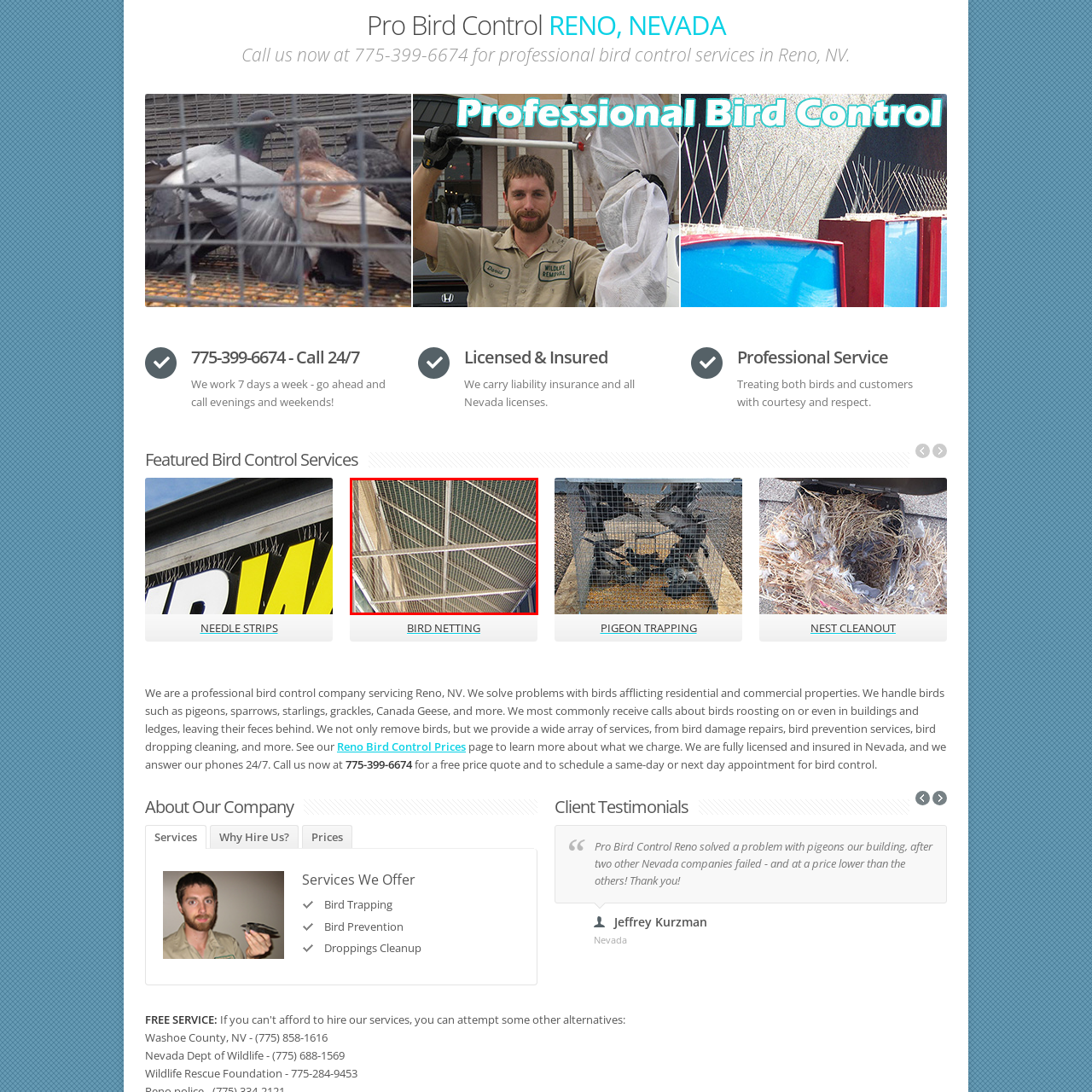Focus on the area marked by the red box, Where is Pro Bird Control located? 
Answer briefly using a single word or phrase.

Reno, Nevada